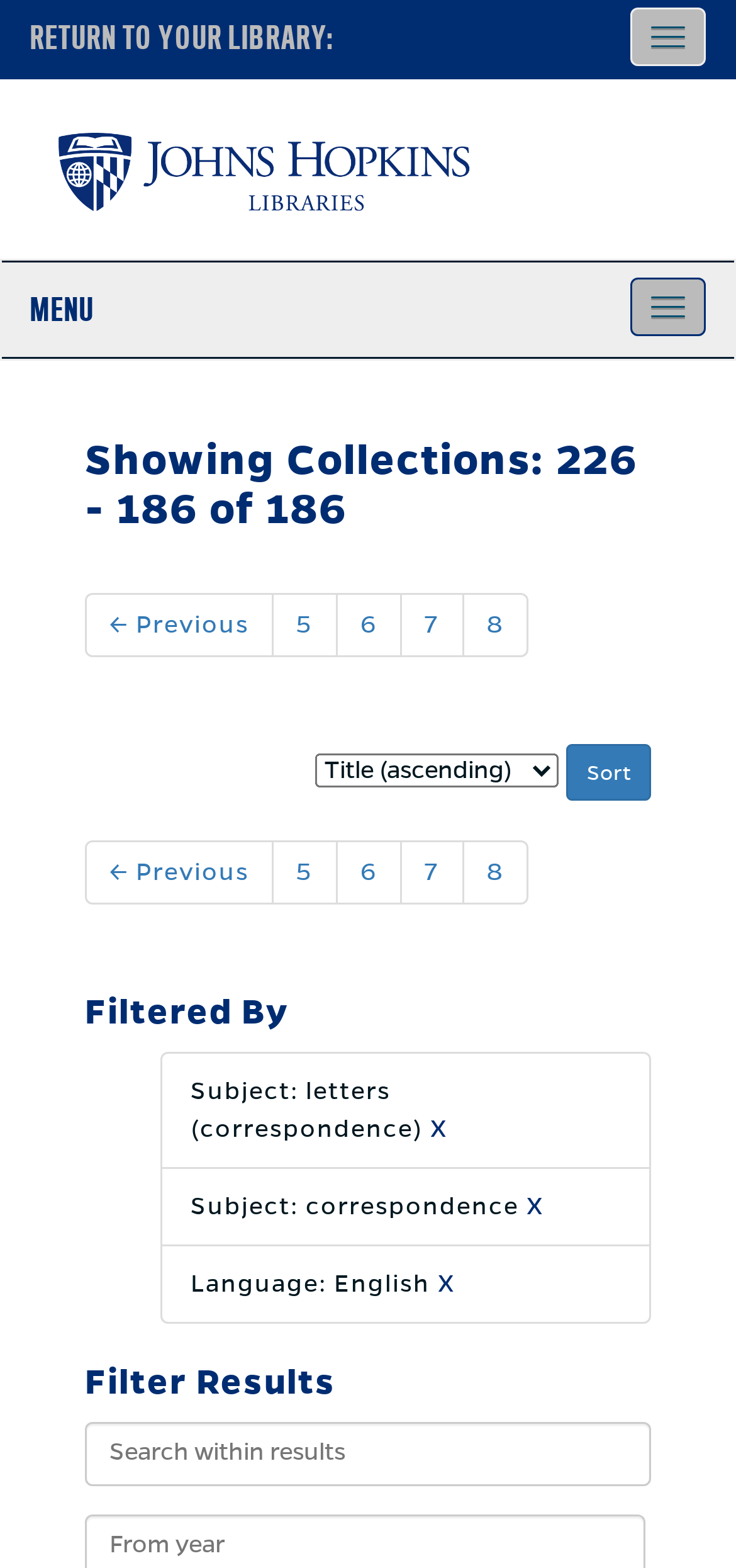Please identify the bounding box coordinates of the clickable element to fulfill the following instruction: "Search within results". The coordinates should be four float numbers between 0 and 1, i.e., [left, top, right, bottom].

[0.115, 0.907, 0.885, 0.948]